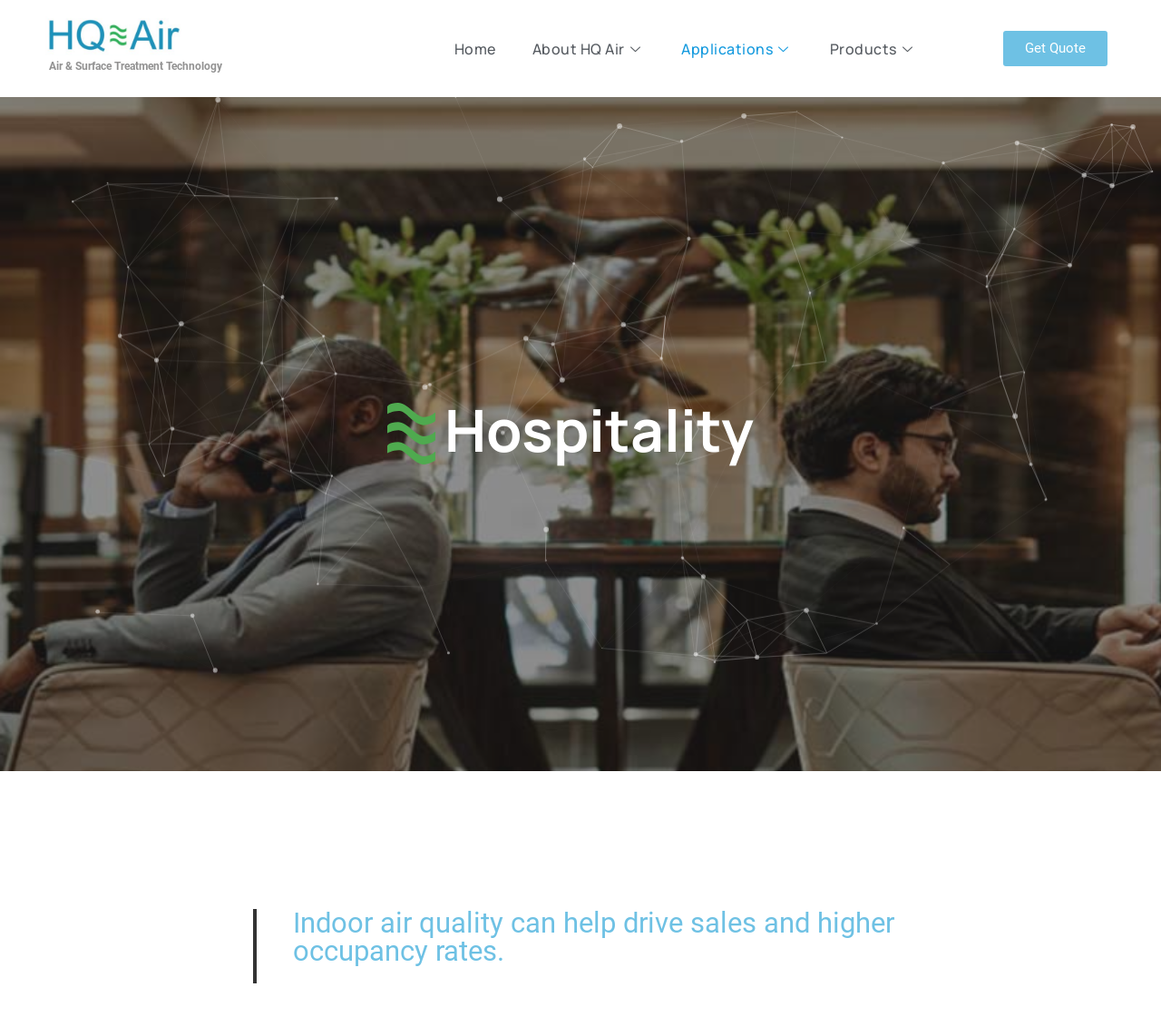Calculate the bounding box coordinates for the UI element based on the following description: "Wish List". Ensure the coordinates are four float numbers between 0 and 1, i.e., [left, top, right, bottom].

None